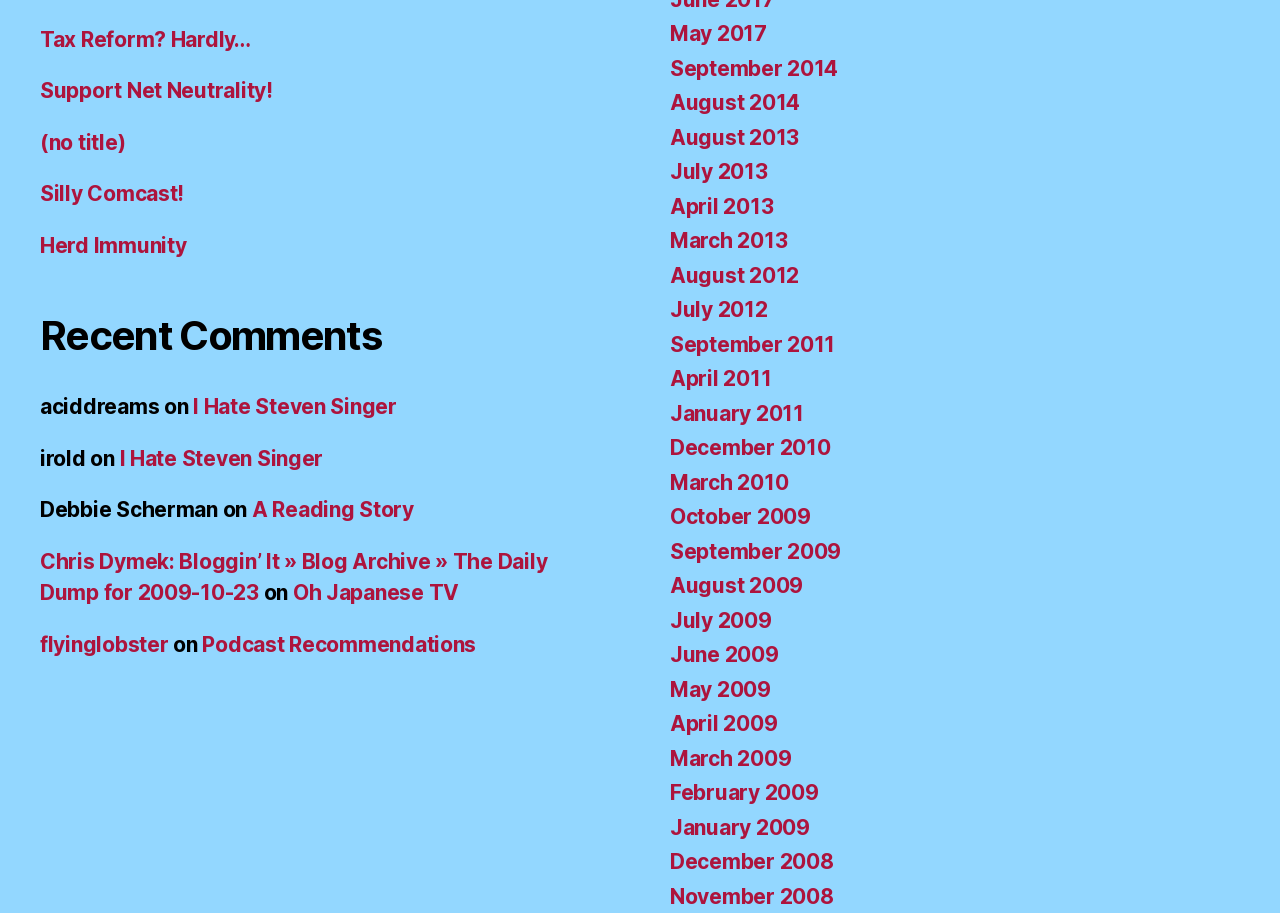Identify the bounding box of the UI component described as: "flyinglobster".

[0.031, 0.692, 0.132, 0.719]